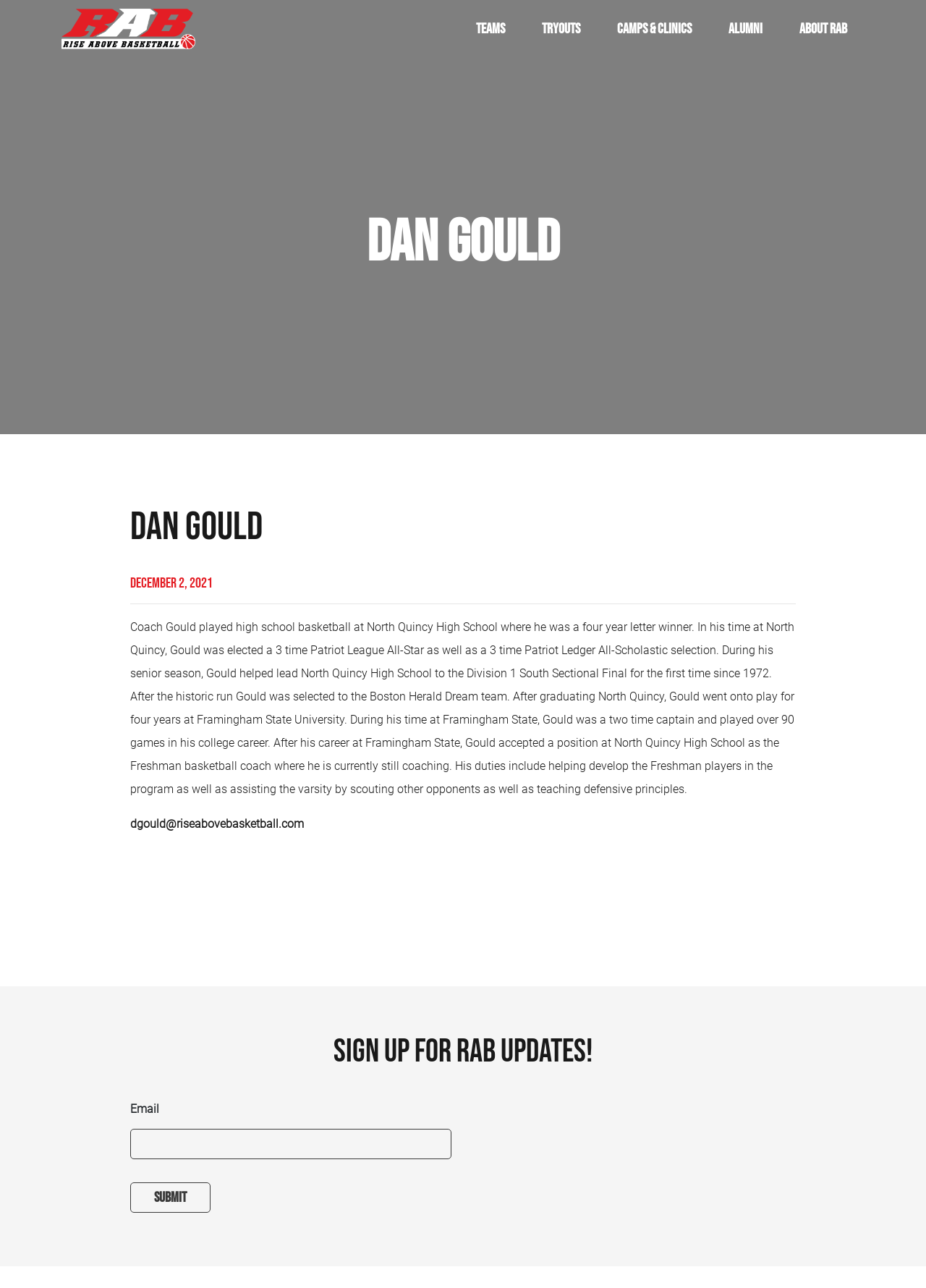Provide the bounding box coordinates of the section that needs to be clicked to accomplish the following instruction: "Click the CAMPS & CLINICS link."

[0.648, 0.0, 0.766, 0.045]